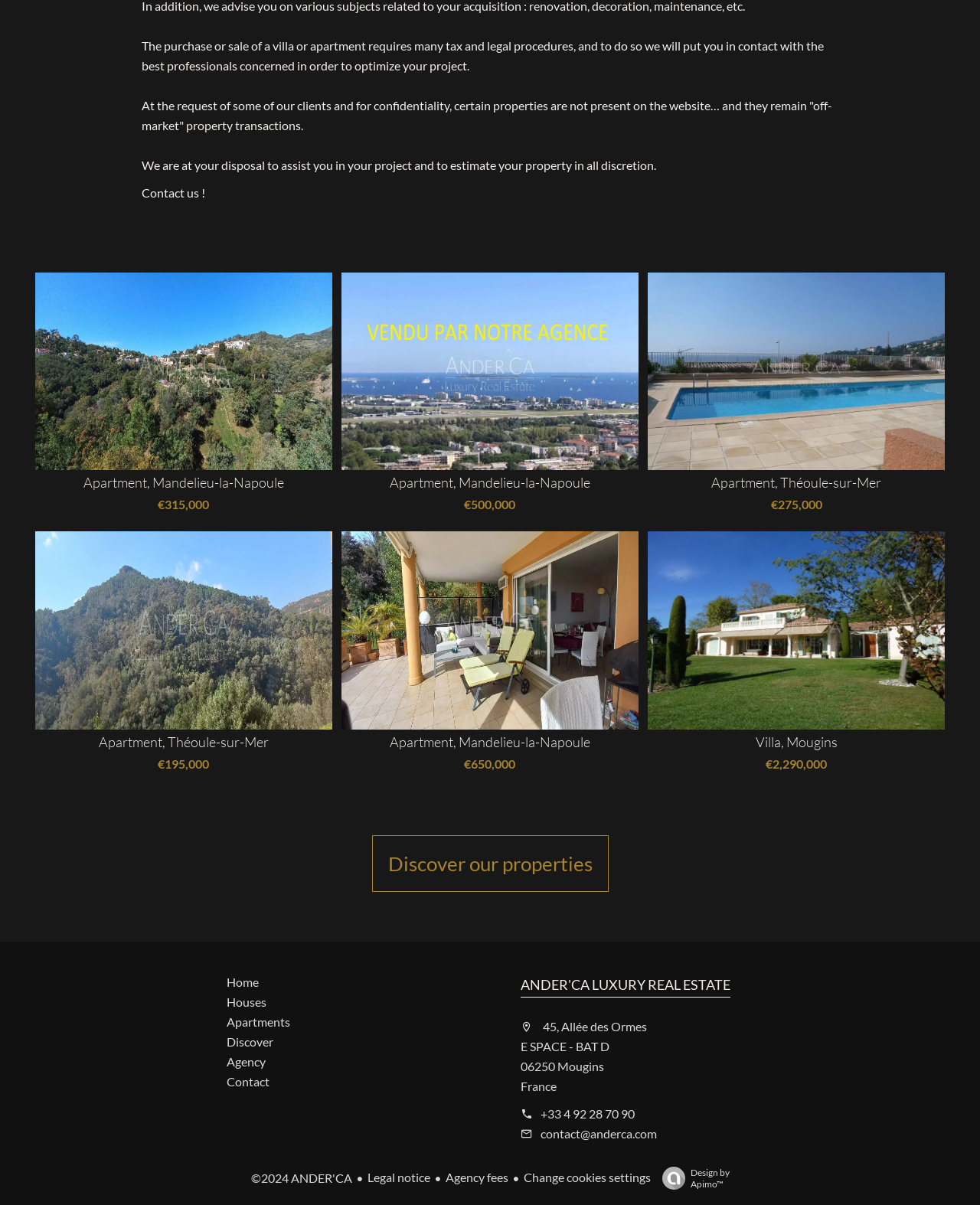Provide a brief response to the question below using one word or phrase:
What is the price range of the properties?

€195,000 to €2,290,000